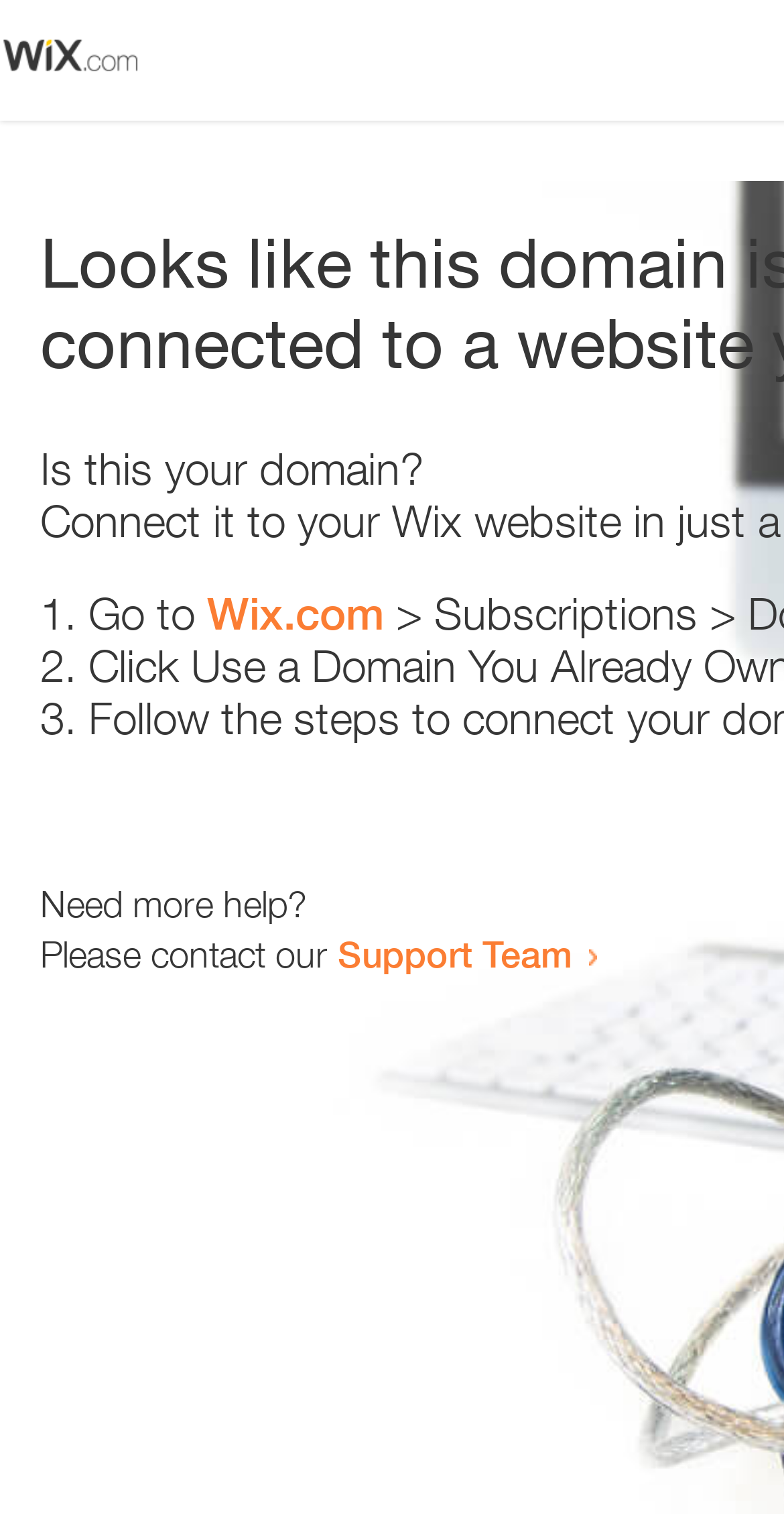Create an in-depth description of the webpage, covering main sections.

The webpage appears to be an error page, with a small image at the top left corner. Below the image, there is a question "Is this your domain?" in a prominent position. 

To the right of the question, there is a numbered list with three items. The first item starts with "1." and suggests going to "Wix.com". The second item starts with "2." and the third item starts with "3.", but their contents are not specified. 

Below the list, there is a message "Need more help?" followed by a sentence "Please contact our Support Team" with a link to the Support Team. The link is positioned to the right of the sentence.